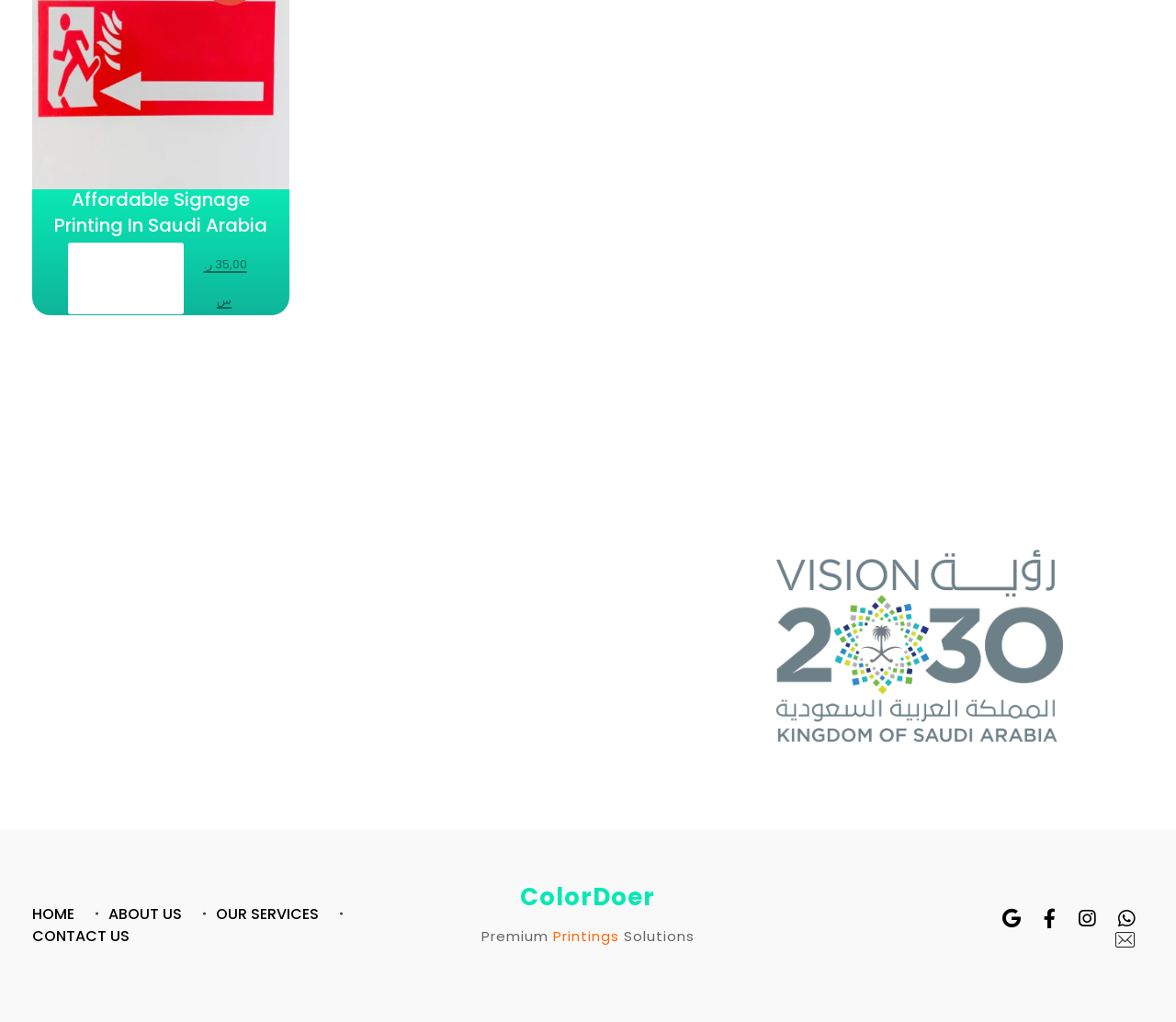How many social media links are there at the bottom of the page?
Use the image to answer the question with a single word or phrase.

4